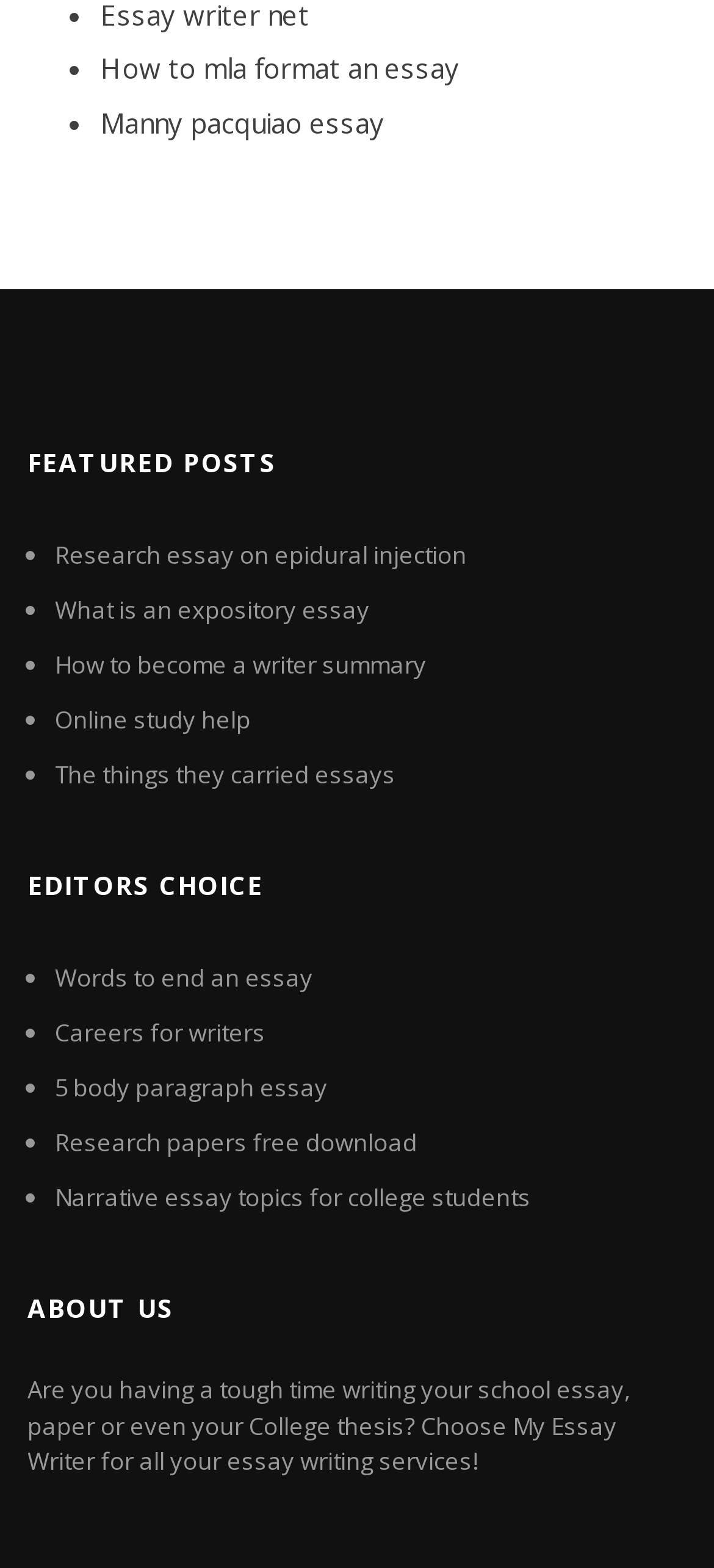What is the category of the first link?
Give a one-word or short-phrase answer derived from the screenshot.

FEATURED POSTS